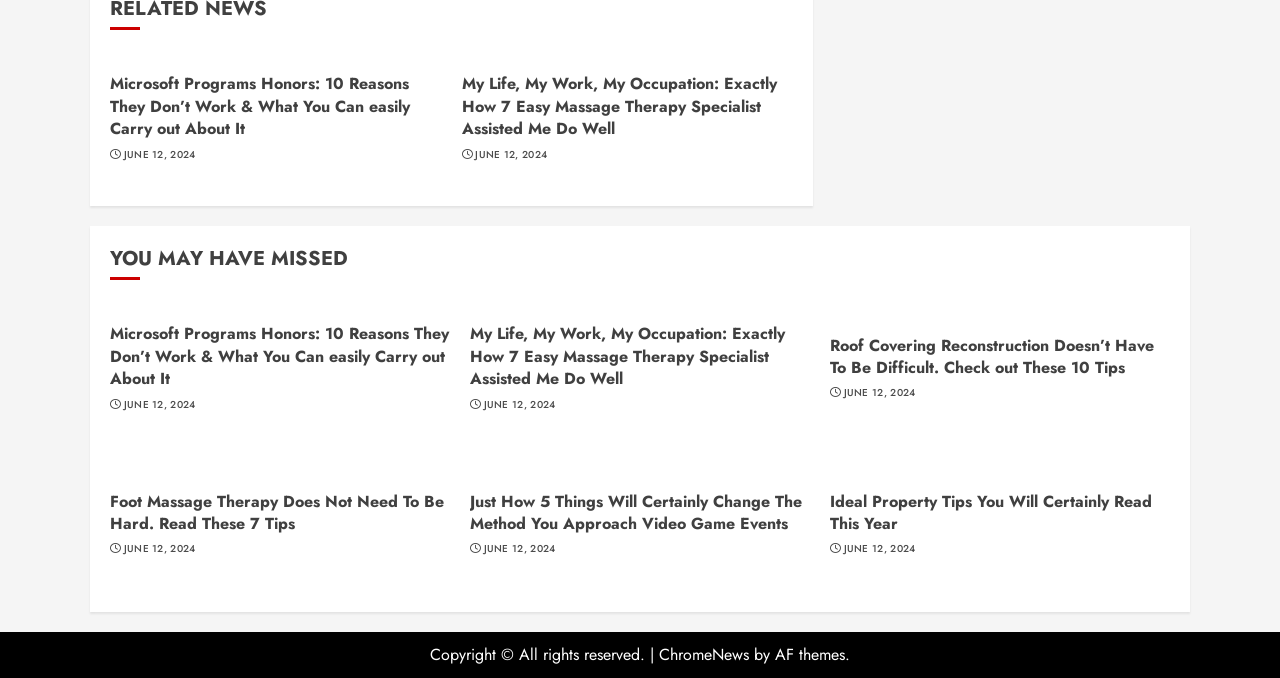Provide a one-word or short-phrase answer to the question:
How many headings are present on the webpage?

6